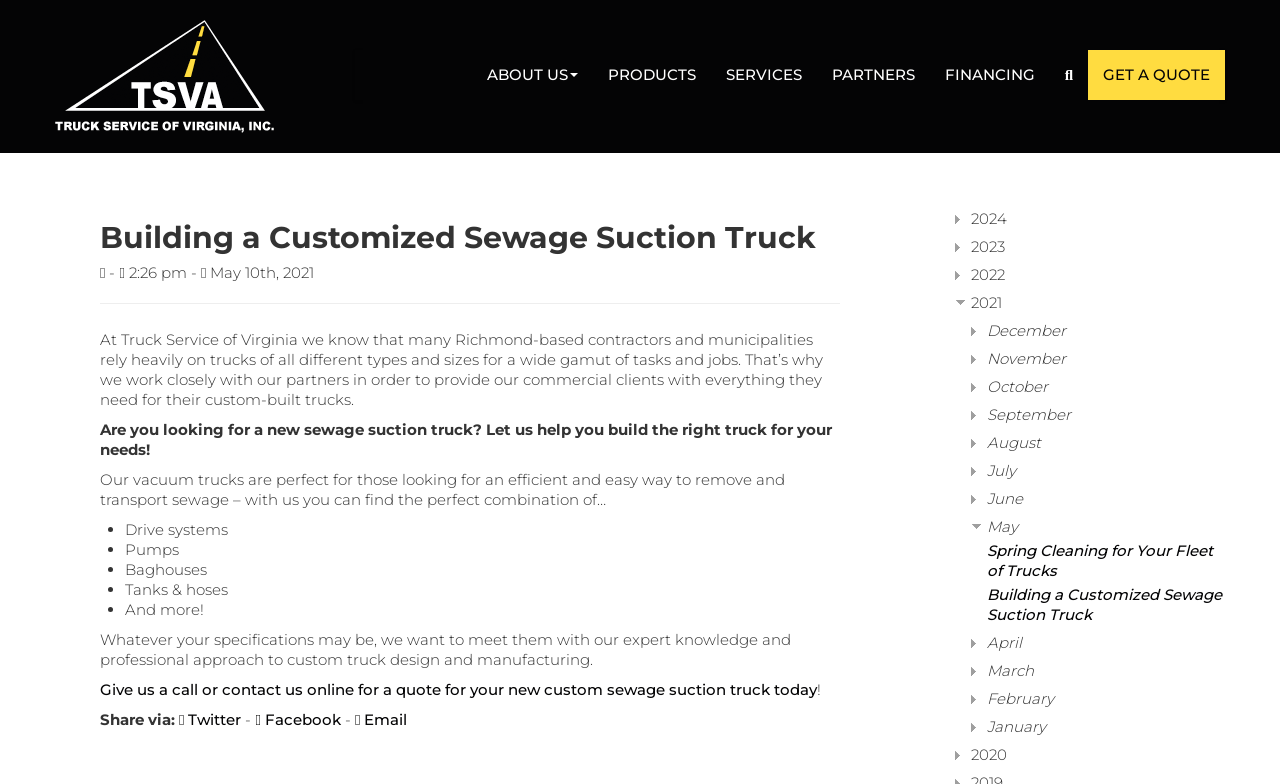Give the bounding box coordinates for this UI element: "Get a Quote". The coordinates should be four float numbers between 0 and 1, arranged as [left, top, right, bottom].

[0.85, 0.064, 0.957, 0.128]